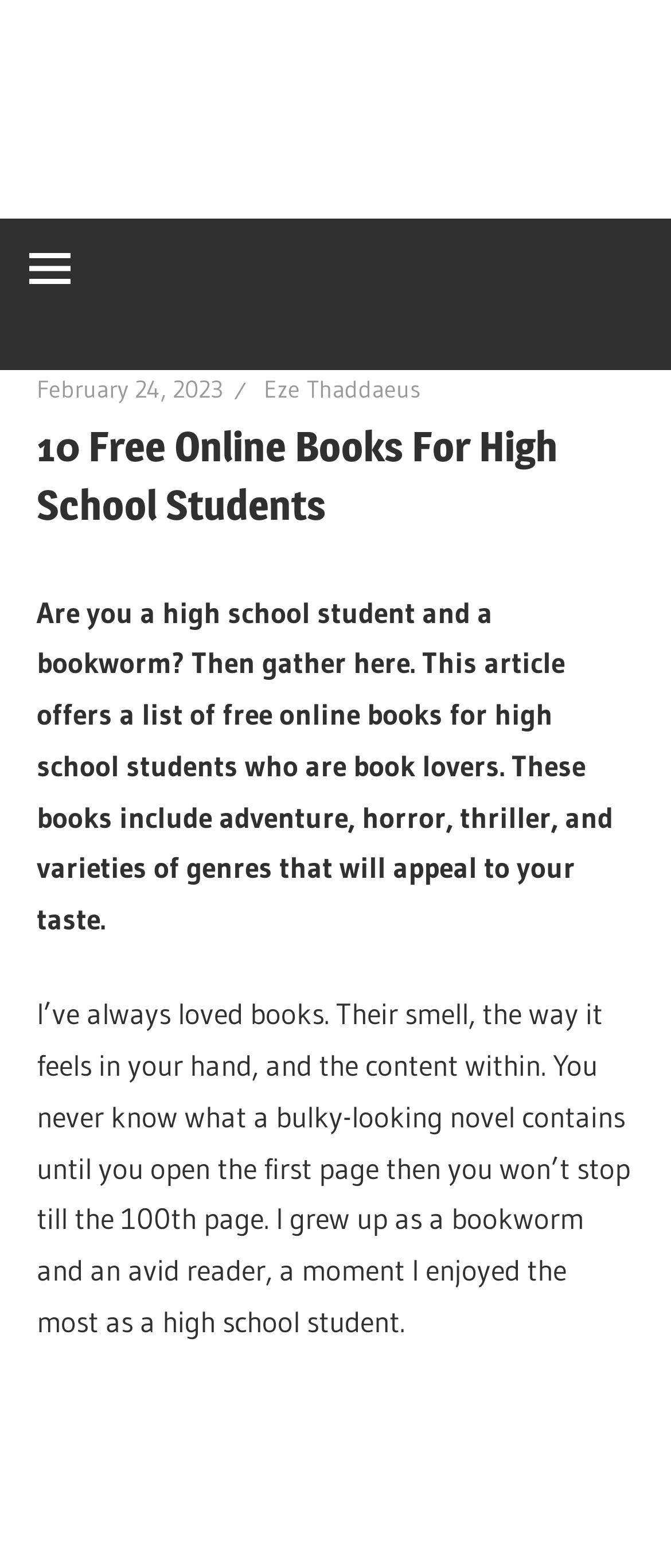Generate a thorough explanation of the webpage's elements.

The webpage appears to be an article about free online books for high school students. At the top, there is a button that controls the primary menu, situated near the top-left corner of the page. 

Below the button, there is a header section that spans almost the entire width of the page. Within this section, there are three elements: a link to a date, "February 24, 2023", on the left side, a link to the author's name, "Eze Thaddaeus", in the middle, and a heading that reads "10 Free Online Books For High School Students" on the left side, which is slightly below the date and author links.

Under the header section, there are two blocks of text. The first block is a brief introduction to the article, explaining that it offers a list of free online books for high school students who are book lovers, covering various genres. This text is positioned near the top-center of the page.

The second block of text is a personal anecdote from the author, describing their love for books and reading, particularly during their high school days. This text is situated below the introduction, taking up a significant portion of the page's vertical space.